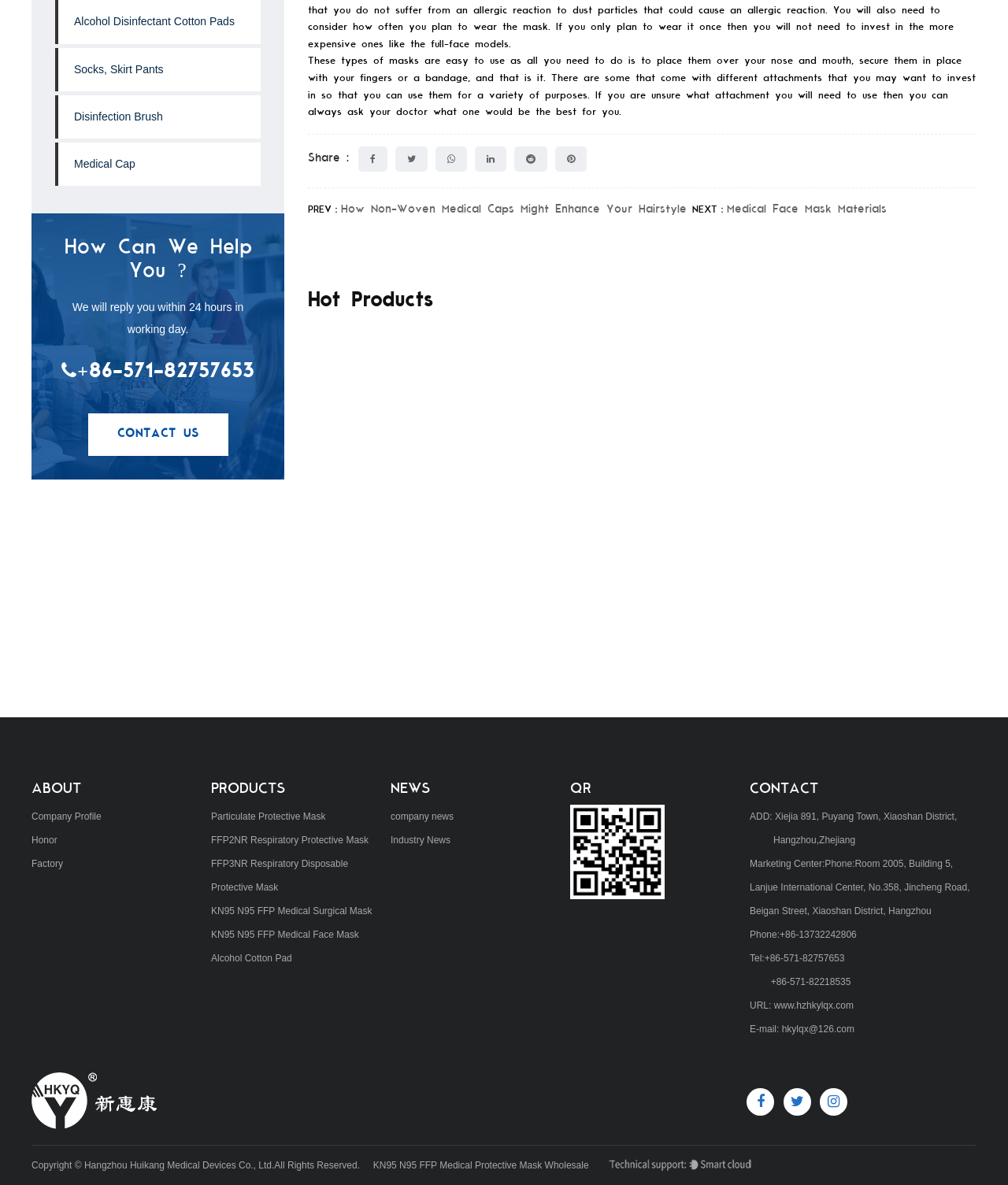Using the description "About Us", predict the bounding box of the relevant HTML element.

None